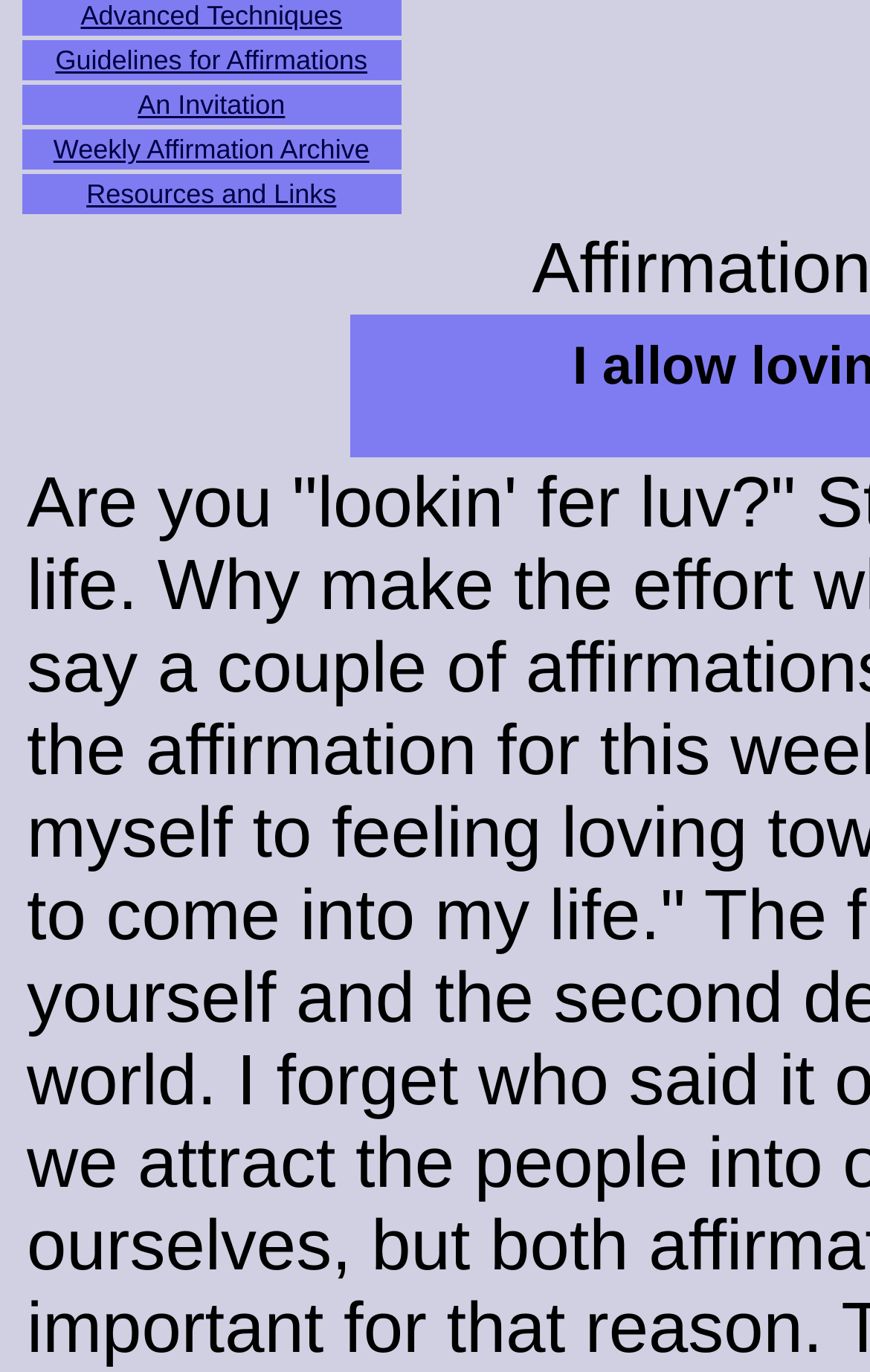Please find the bounding box coordinates in the format (top-left x, top-left y, bottom-right x, bottom-right y) for the given element description. Ensure the coordinates are floating point numbers between 0 and 1. Description: aria-label="Kilkenny County Council logo"

None